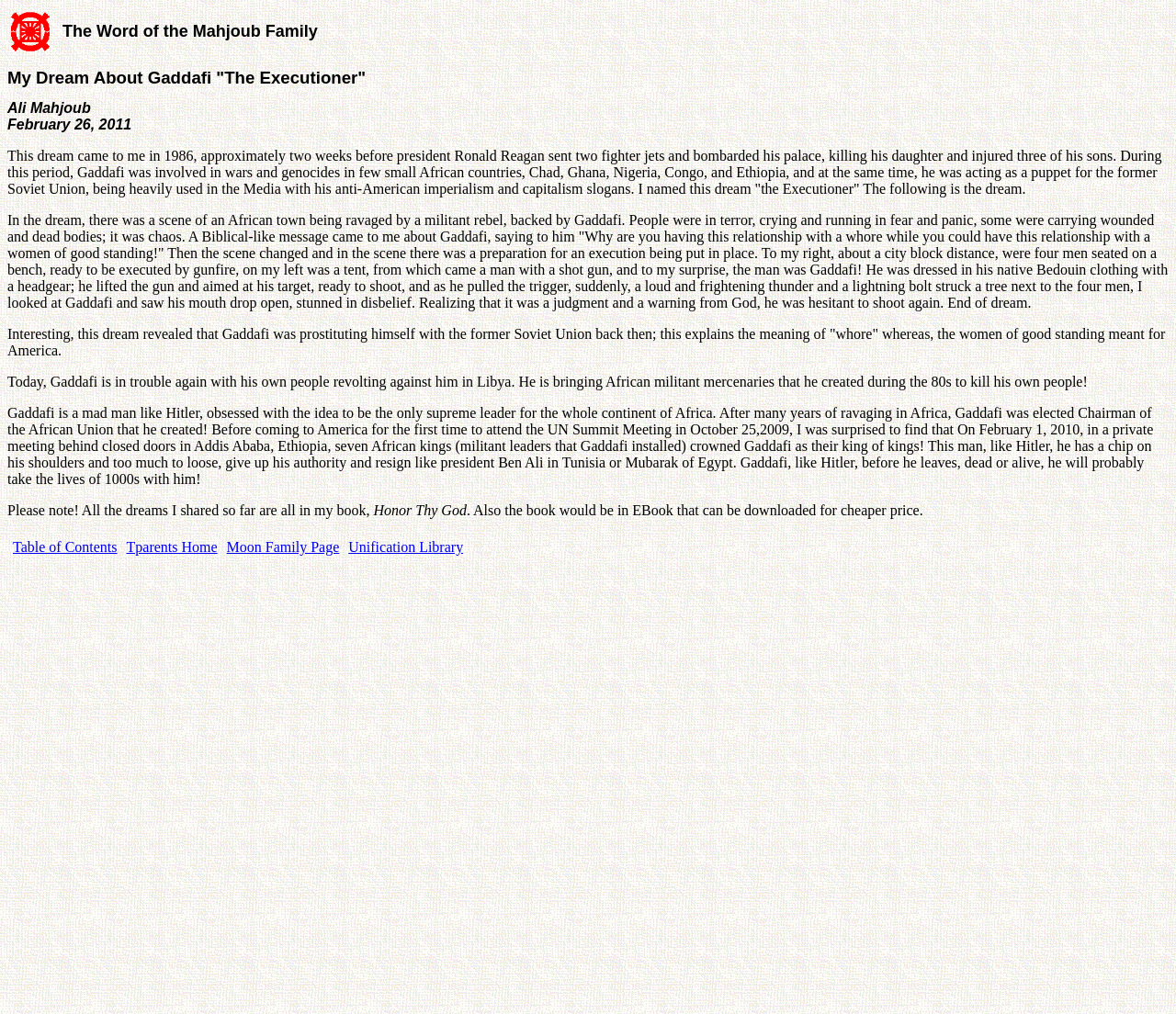Find the main header of the webpage and produce its text content.

My Dream About Gaddafi "The Executioner"